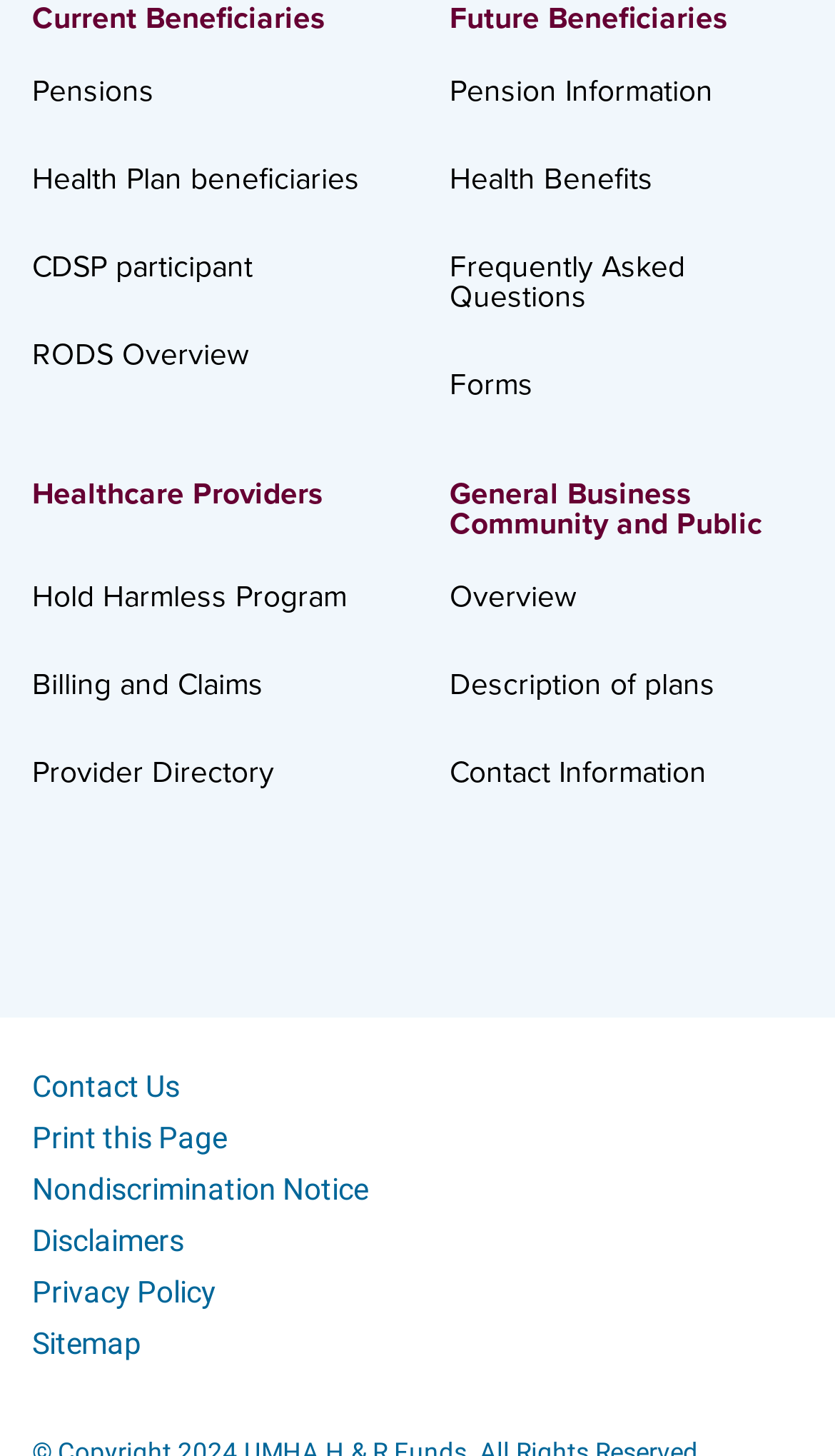Please answer the following question using a single word or phrase: 
How many menu bars are there on the webpage?

2